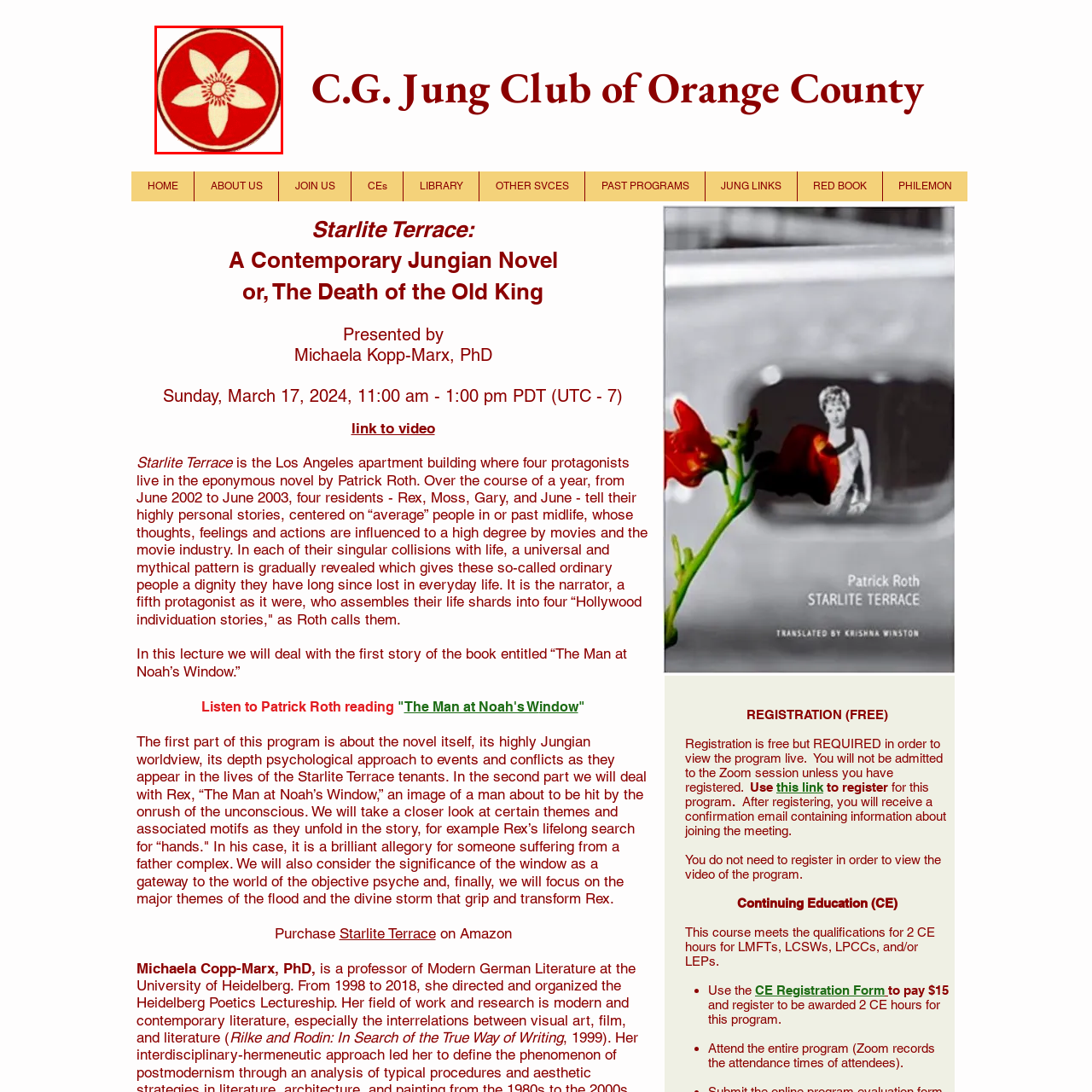Please look at the image within the red bounding box and provide a detailed answer to the following question based on the visual information: How many petals does the flower have?

The caption describes the design as a symmetrical flower with five petals, each featuring a rounded shape that radiates from a central circular core, which clearly indicates that the flower has five petals.